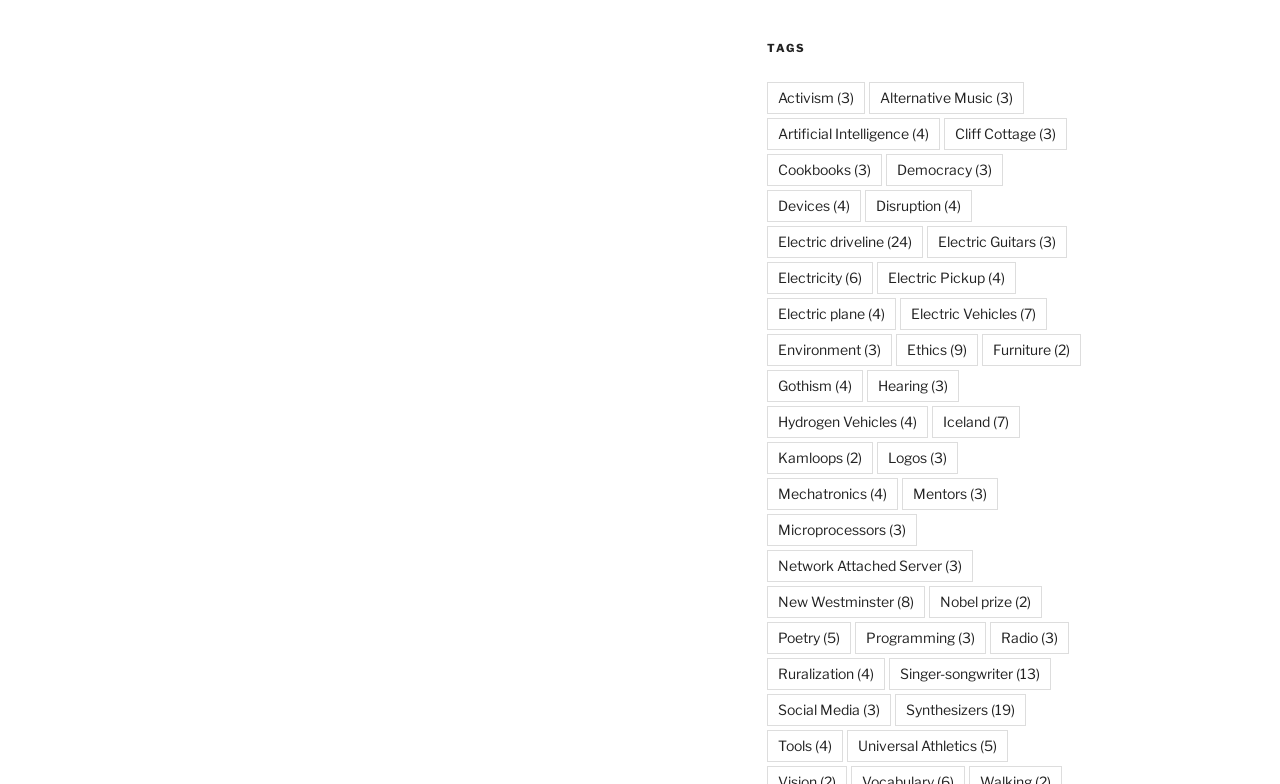Determine the bounding box of the UI component based on this description: "Hydrogen Vehicles (4)". The bounding box coordinates should be four float values between 0 and 1, i.e., [left, top, right, bottom].

[0.599, 0.518, 0.725, 0.559]